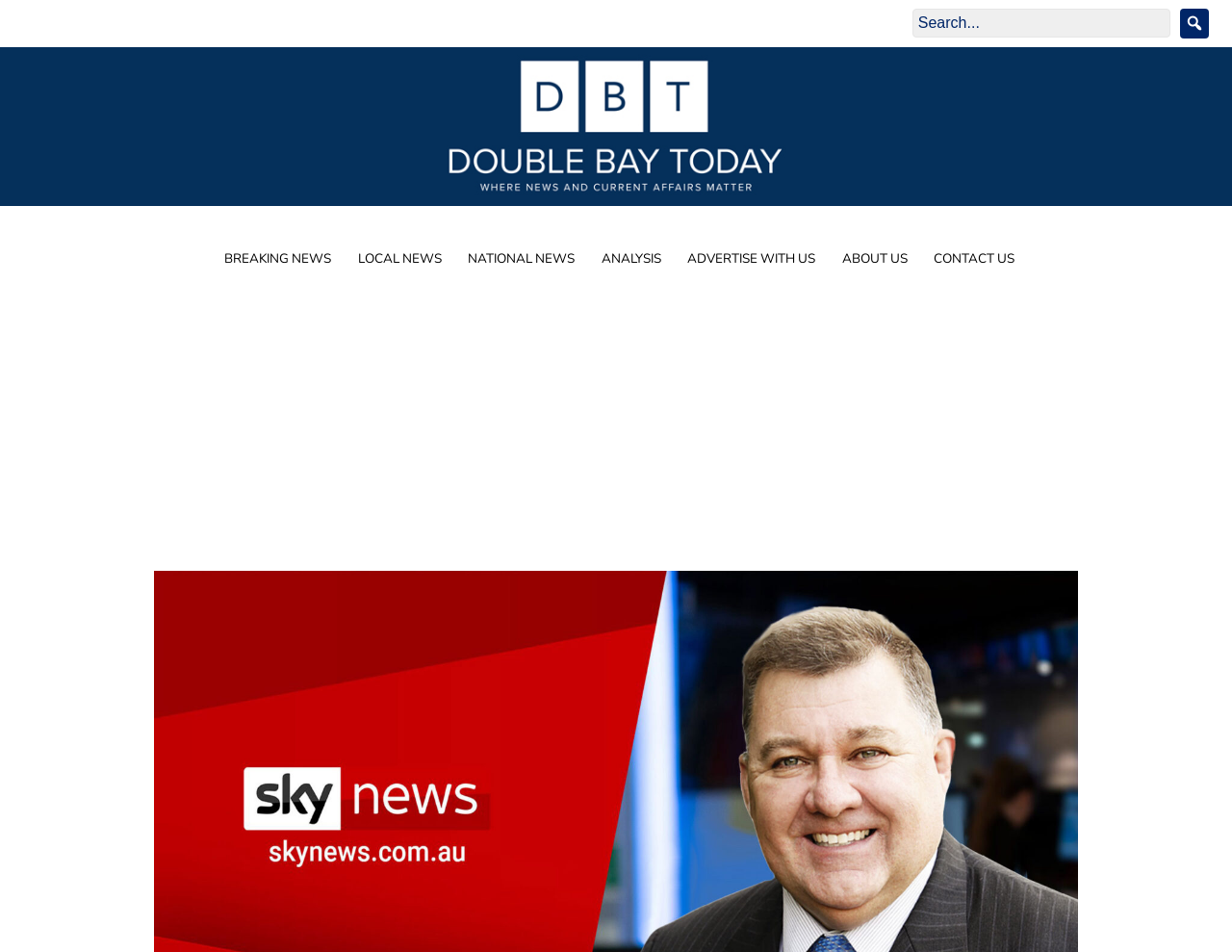What is the topic of the main article?
Look at the image and provide a detailed response to the question.

The root element of the webpage has a description 'Craig Kelly Quits Liberal Party To Take Up Hosting Role On Sky News', which indicates that the main article is about Craig Kelly quitting the Liberal Party to take up a hosting role on Sky News.